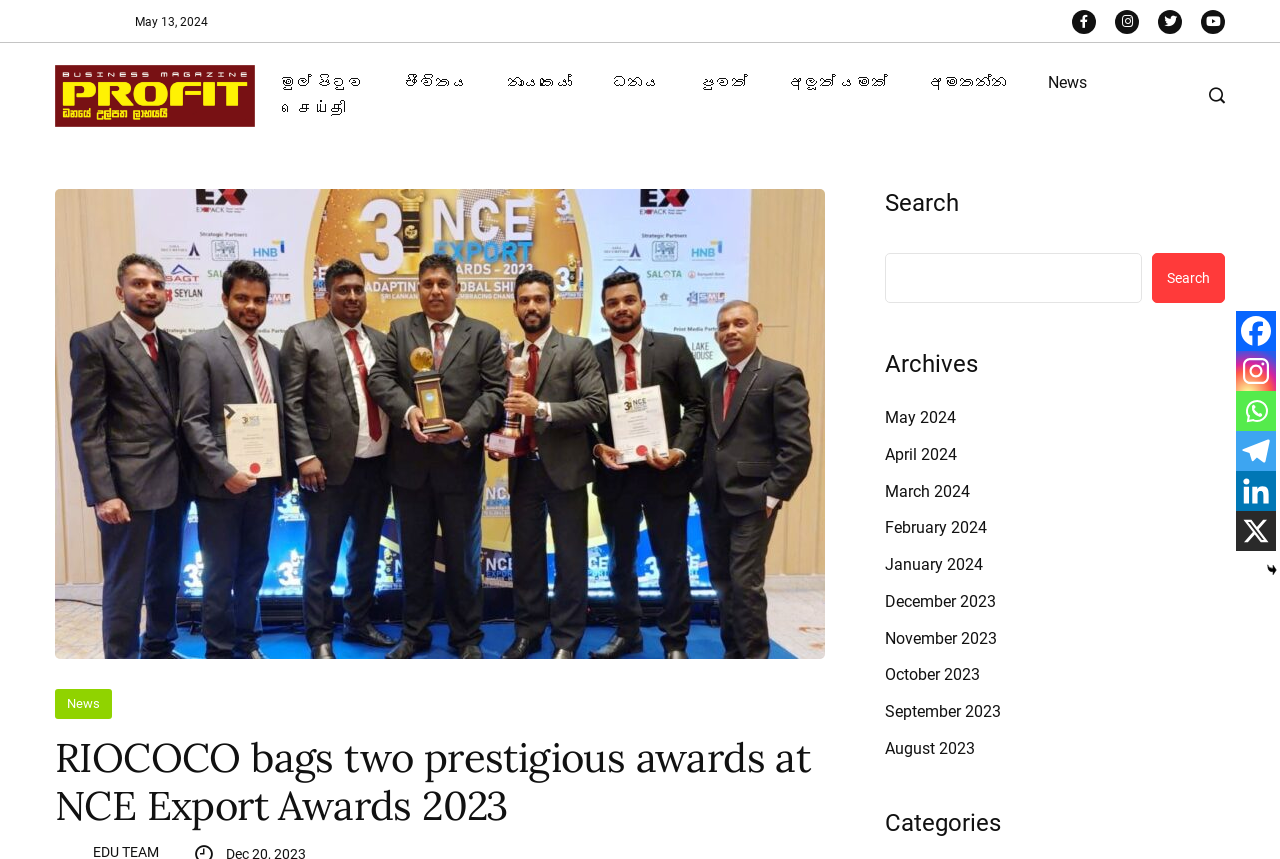What is the award won by RIOCOCO?
Examine the image and give a concise answer in one word or a short phrase.

NCE Export Awards 2023